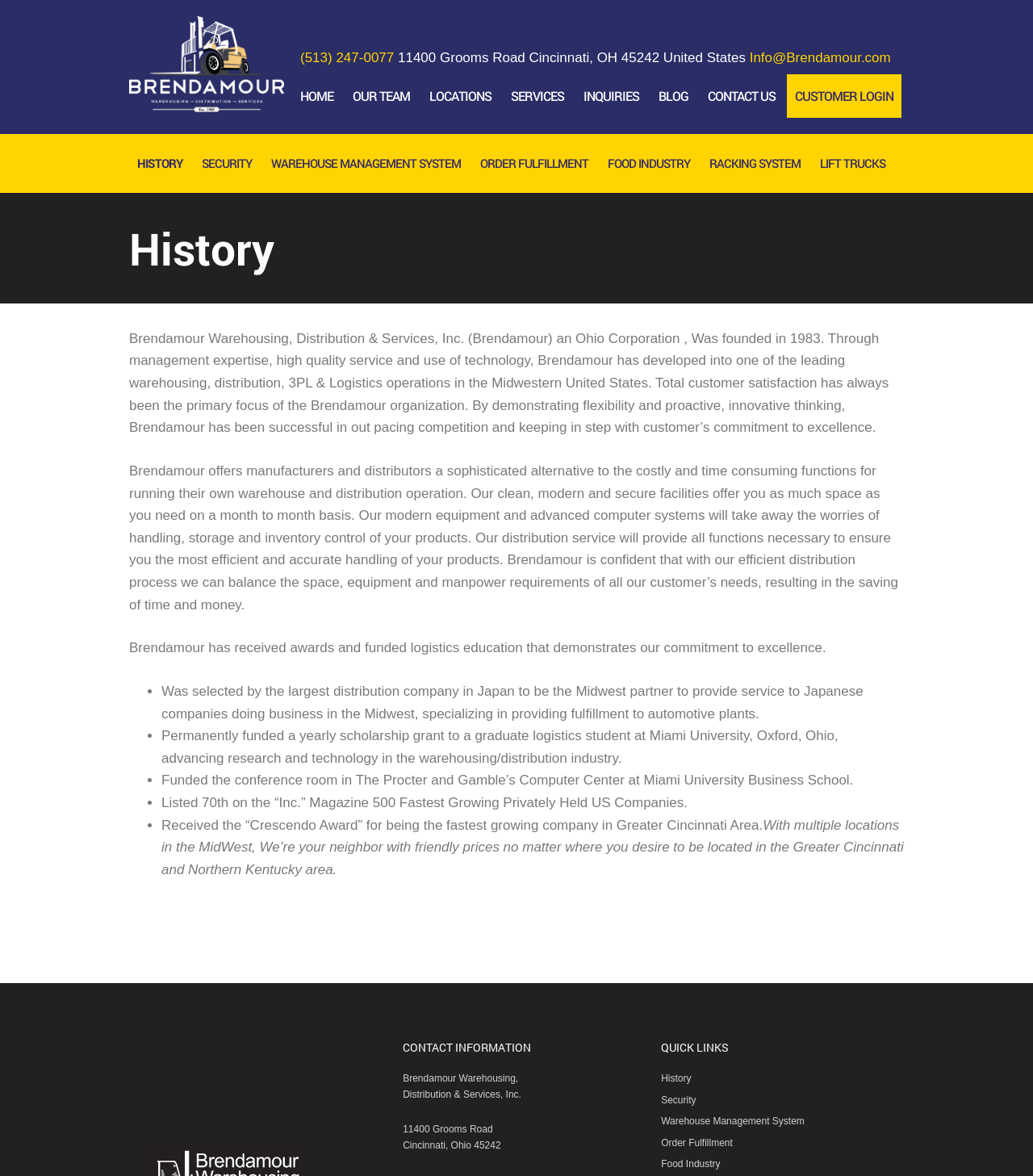Using the information in the image, could you please answer the following question in detail:
What is the main service provided by Brendamour?

I found this information by reading the article, which describes Brendamour as a company that provides warehousing, distribution, and logistics services to manufacturers and distributors.